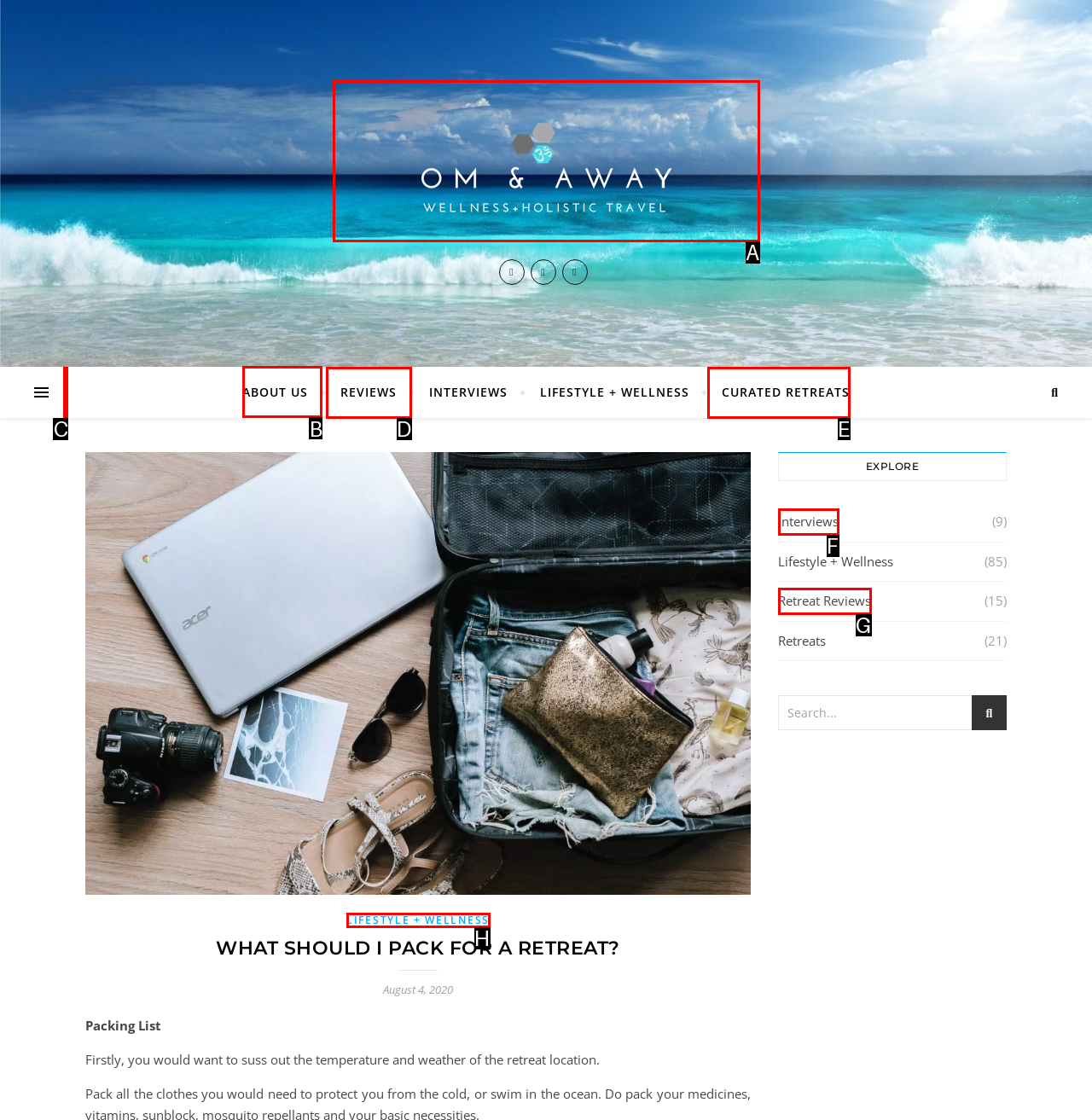Determine which HTML element to click to execute the following task: view ABOUT US Answer with the letter of the selected option.

B